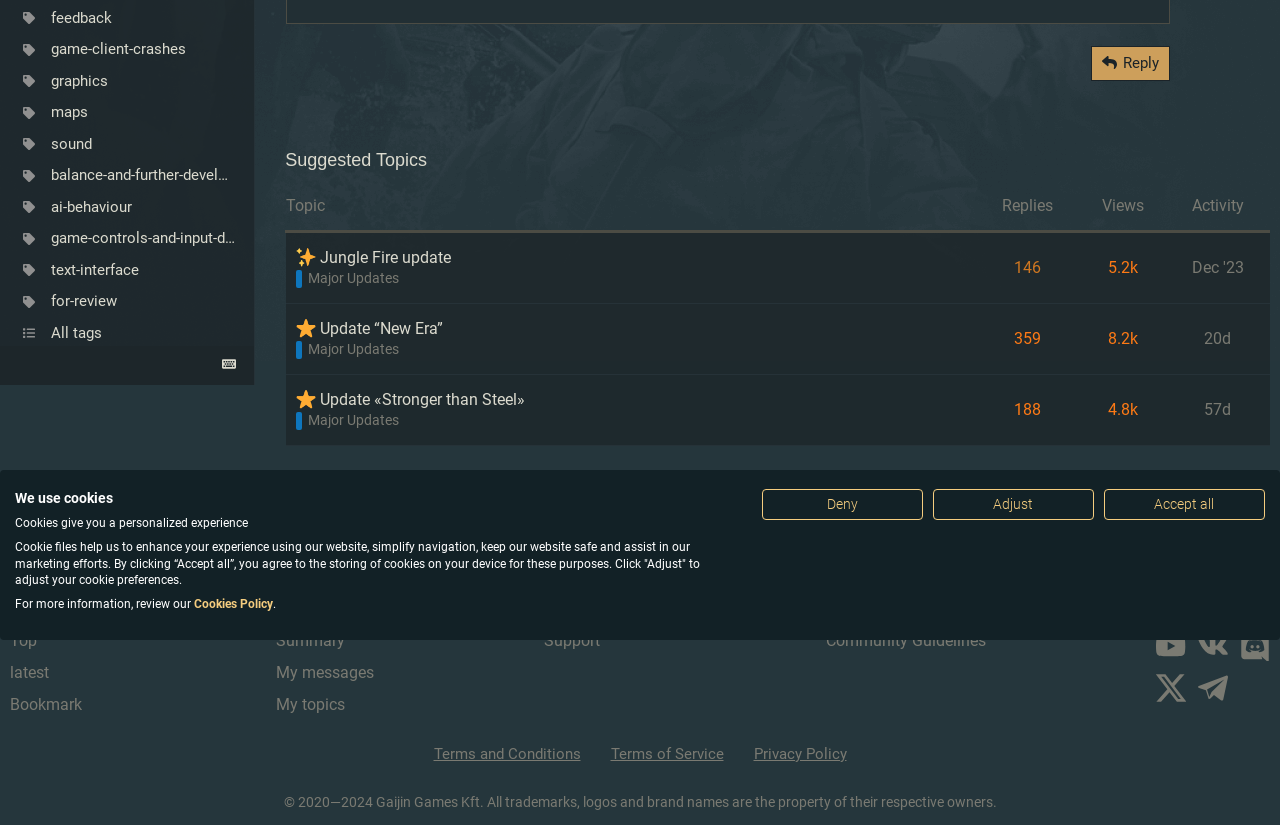Extract the bounding box coordinates of the UI element described by: "All tags". The coordinates should include four float numbers ranging from 0 to 1, e.g., [left, top, right, bottom].

[0.0, 0.385, 0.199, 0.423]